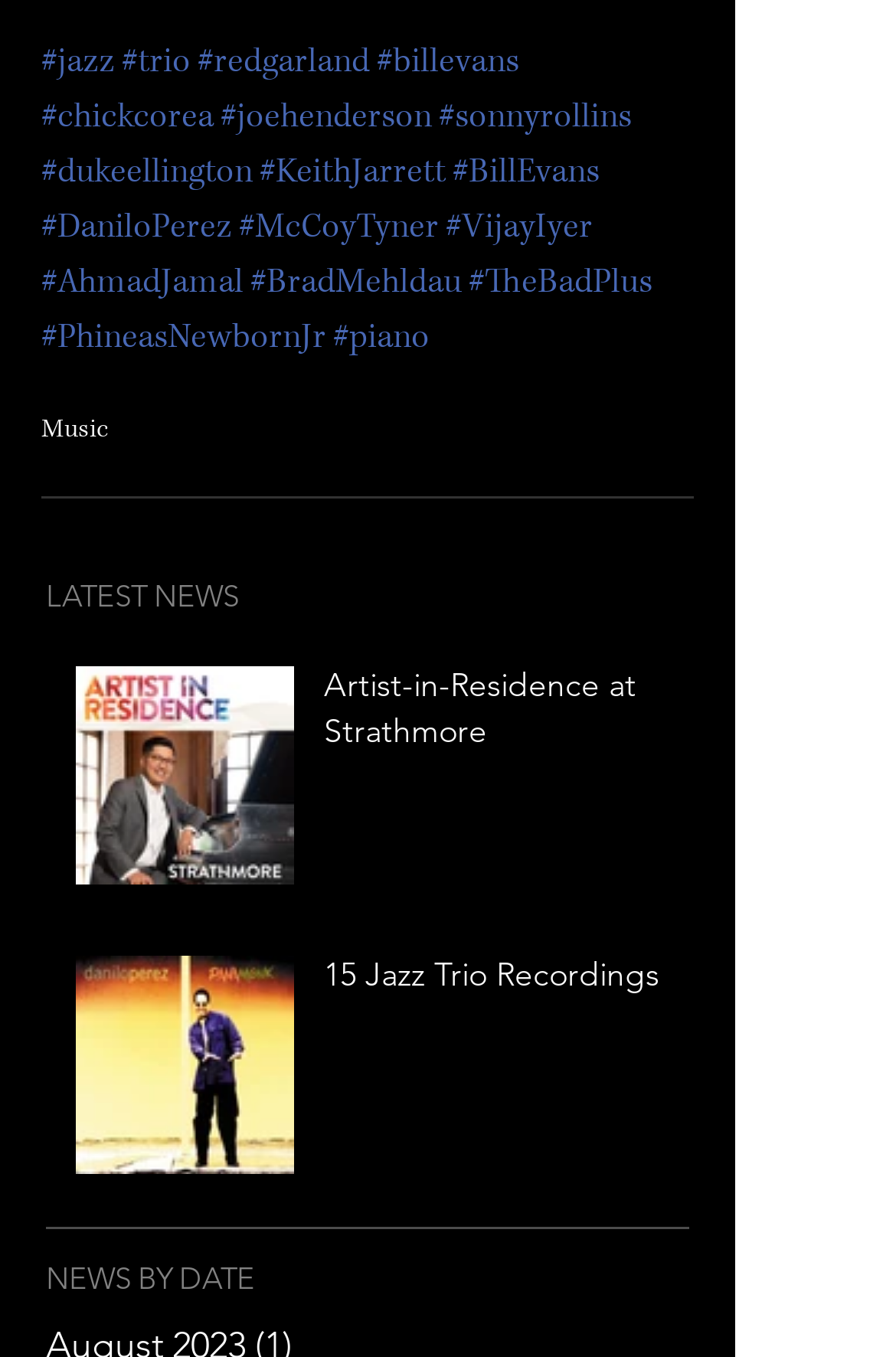Please look at the image and answer the question with a detailed explanation: What is the focus of the 'Artist-in-Residence at Strathmore' article?

The article 'Artist-in-Residence at Strathmore' appears to be focused on an artist's residency program at Strathmore, which is a music center or venue. The article likely discusses the artist's experience or performance during the residency.